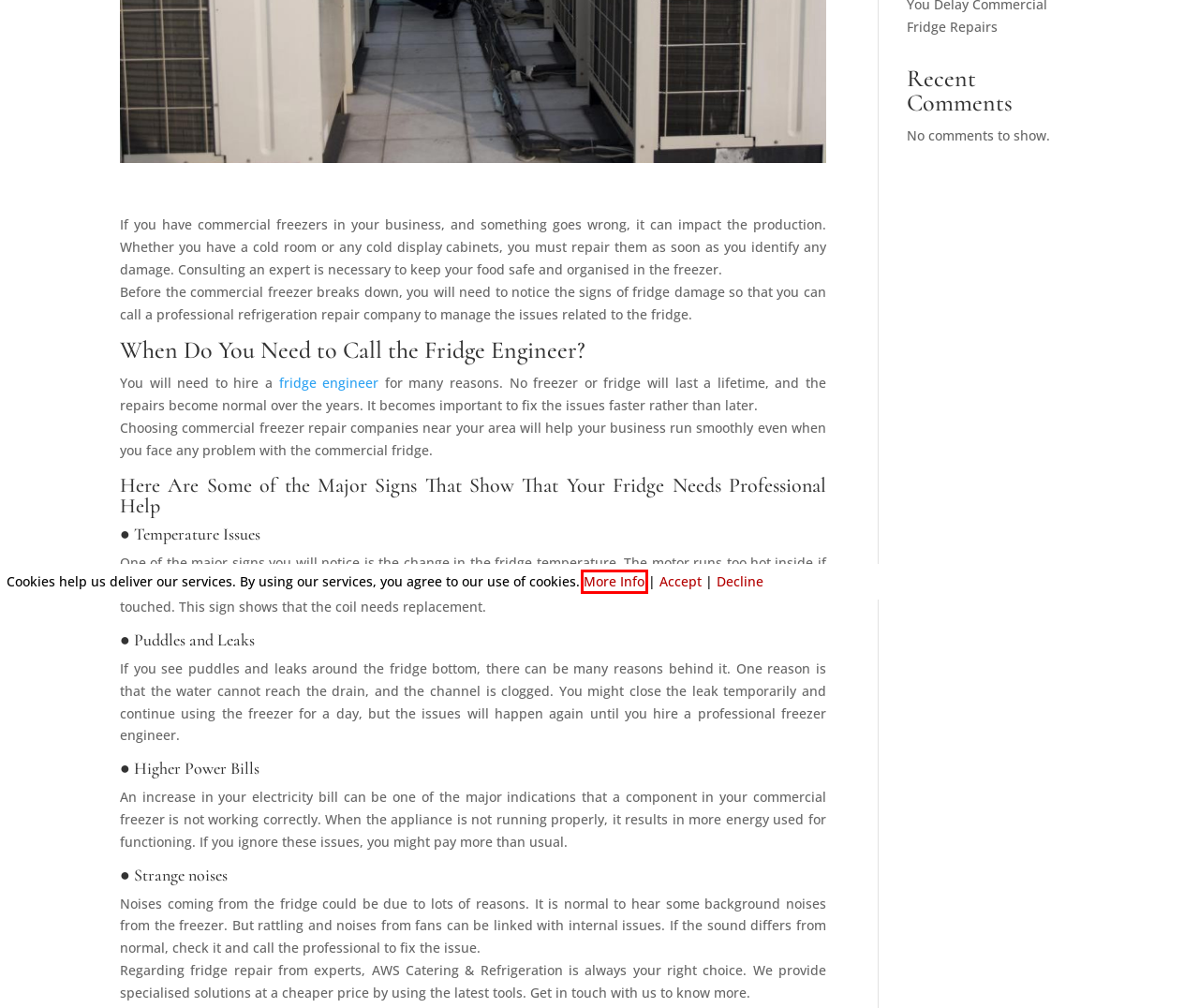Using the screenshot of a webpage with a red bounding box, pick the webpage description that most accurately represents the new webpage after the element inside the red box is clicked. Here are the candidates:
A. How Repair Professionals Assist in Fixing a Loose Commercial Fridge Door
B. Commercial Fridge Repairs in Sussex and Surrey | Refrigeration
C. Importance of Catering Equipment Maintenance - Keep Kitchen Safe
D. Blog Archives - AWS Catering & Refrigeration
E. Hiring a Fridge Engineer: What Aspects Should You Focus On?
F. What’s the Significance of Regular Maintenance for Commercial Fridges?
G. About Cookies
H. Fridge Engineer Sussex and Surrey | AWS Catering & Refrigeration

G